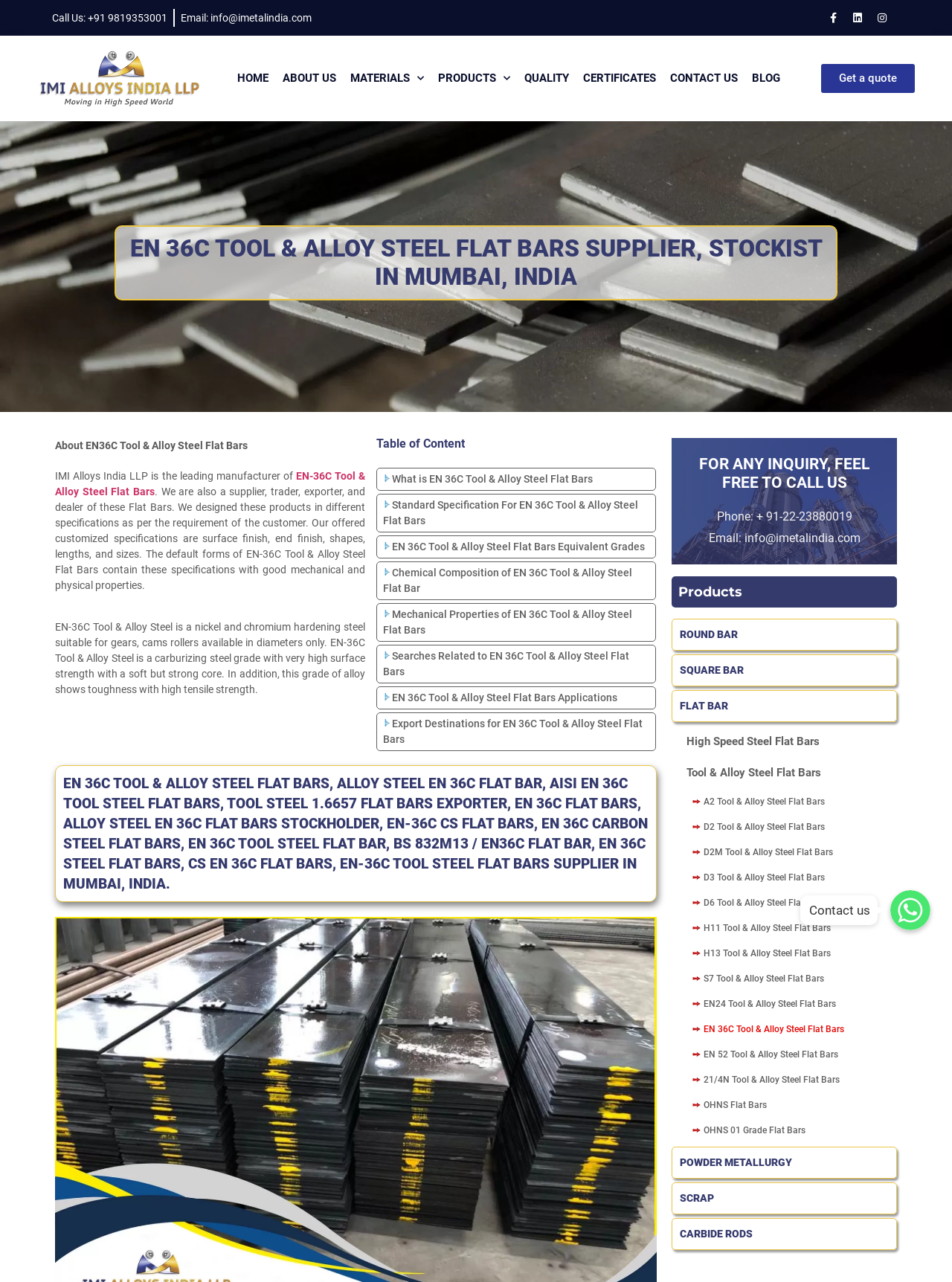Please identify the bounding box coordinates of the clickable region that I should interact with to perform the following instruction: "Call the phone number". The coordinates should be expressed as four float numbers between 0 and 1, i.e., [left, top, right, bottom].

[0.753, 0.397, 0.895, 0.408]